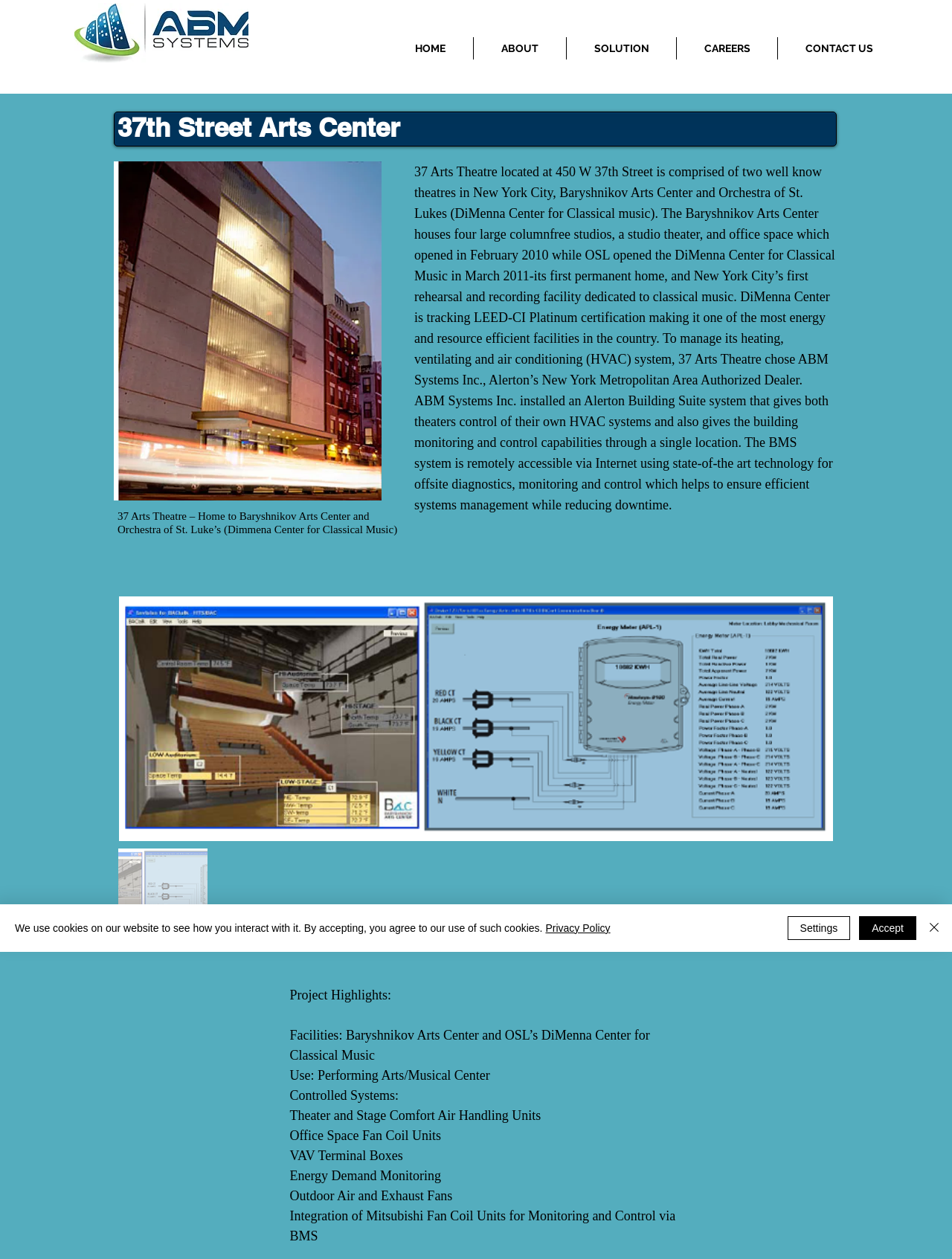Refer to the image and provide an in-depth answer to the question:
What is the location of the 37 Arts Theatre?

The location of the 37 Arts Theatre can be found in the paragraph of text that describes the theatre, which mentions that it is located at 450 W 37th Street.